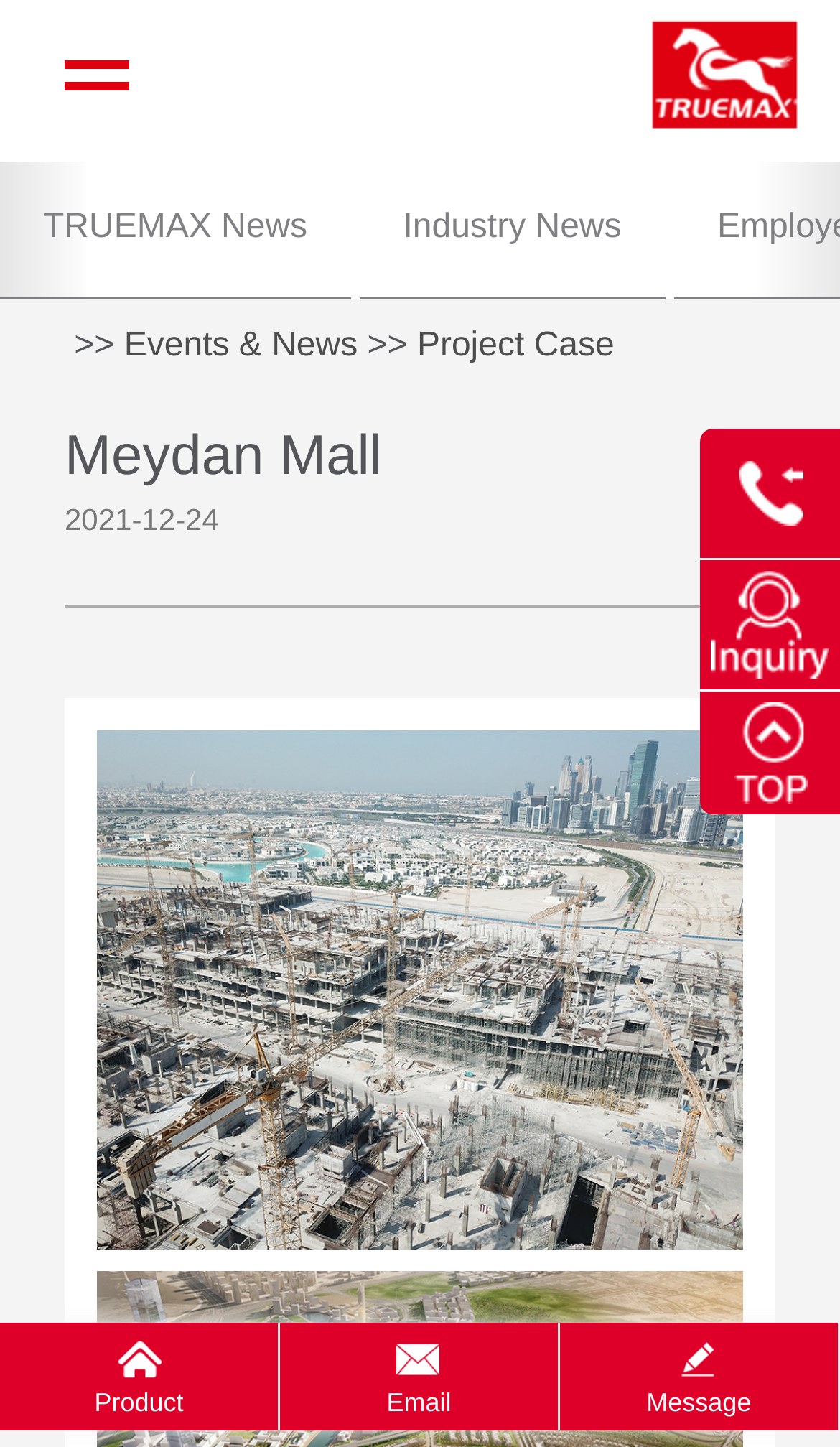From the element description Events & News, predict the bounding box coordinates of the UI element. The coordinates must be specified in the format (top-left x, top-left y, bottom-right x, bottom-right y) and should be within the 0 to 1 range.

[0.148, 0.222, 0.426, 0.259]